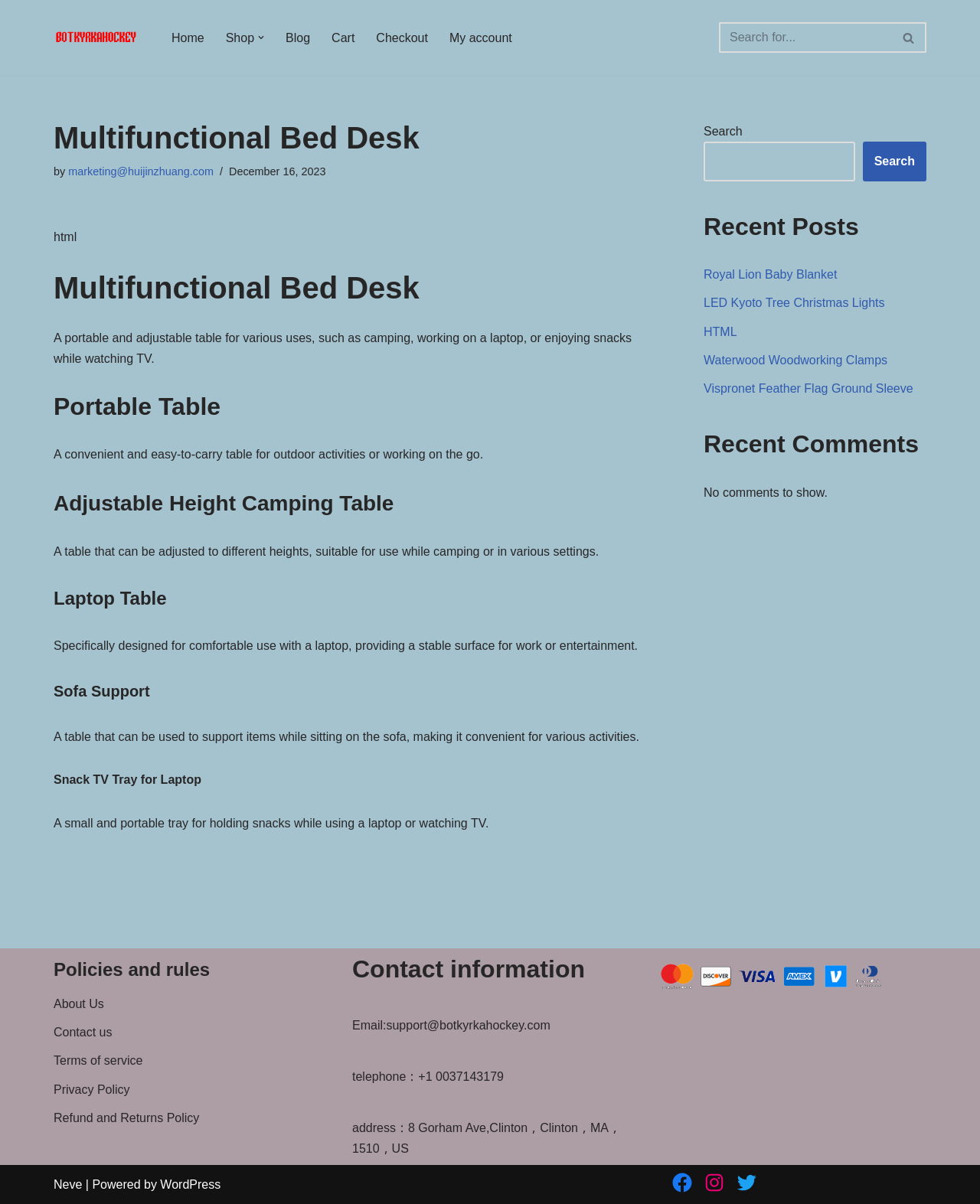Highlight the bounding box coordinates of the element that should be clicked to carry out the following instruction: "visit faq page". The coordinates must be given as four float numbers ranging from 0 to 1, i.e., [left, top, right, bottom].

None